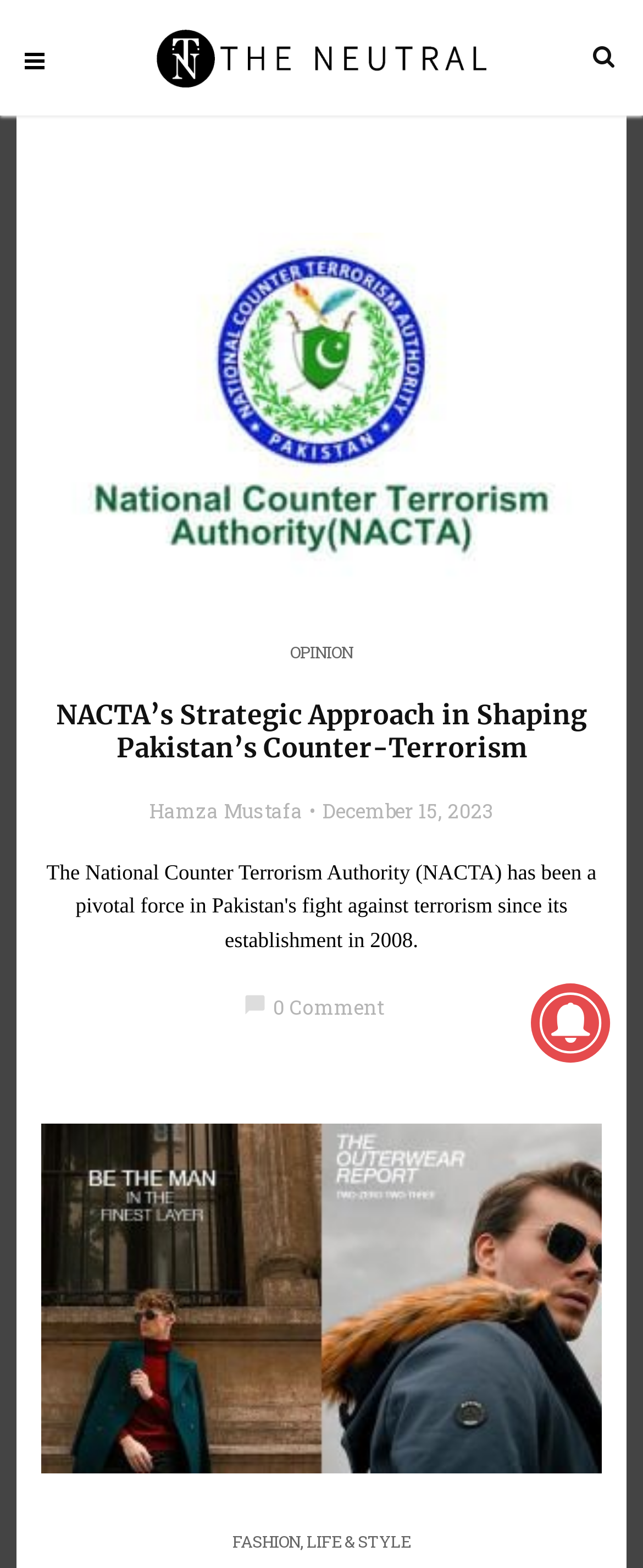What is the icon located below the first article?
Please answer the question with a single word or phrase, referencing the image.

chat bubble